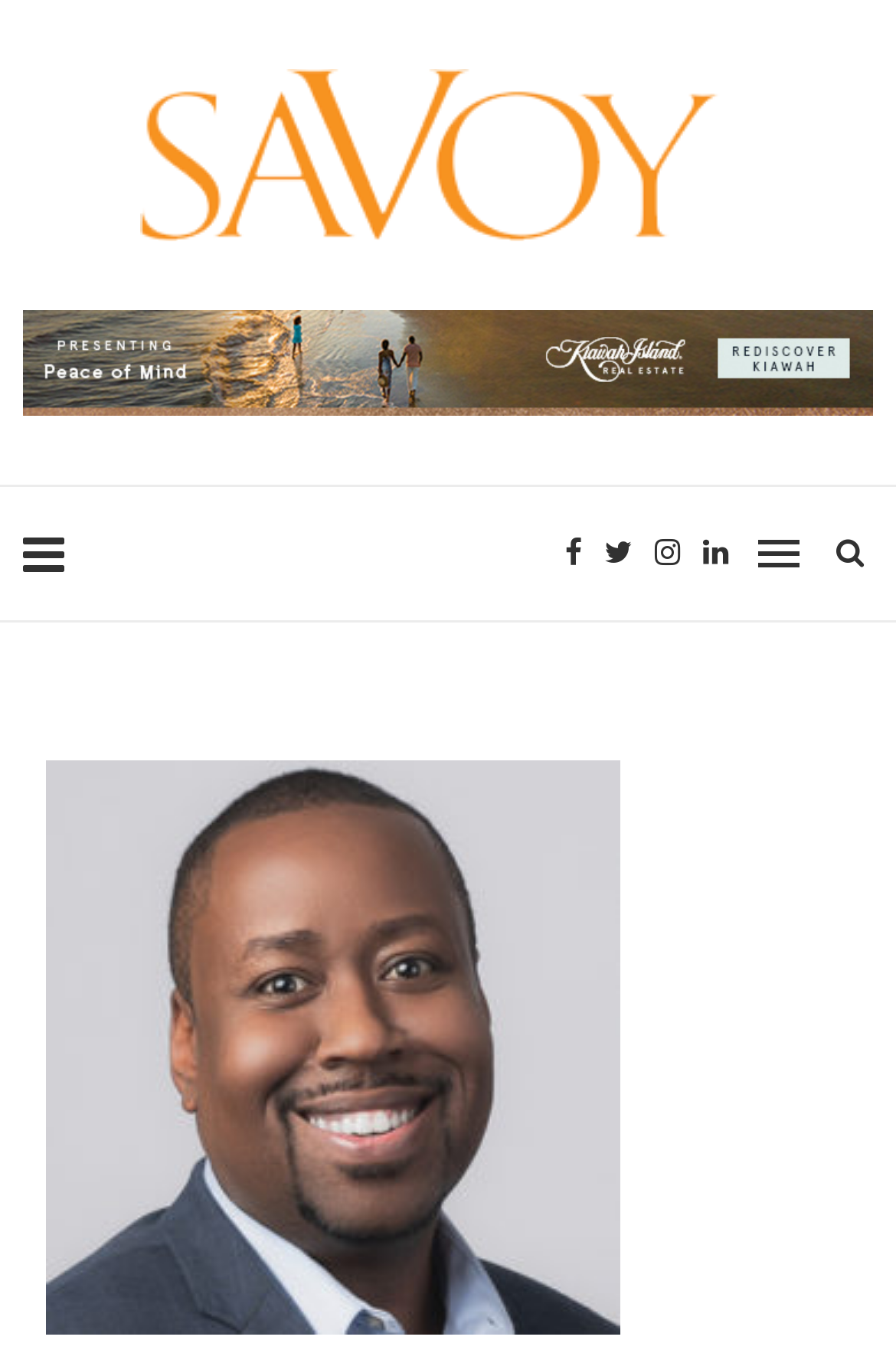Is there a search function on the webpage?
Based on the image, provide a one-word or brief-phrase response.

No